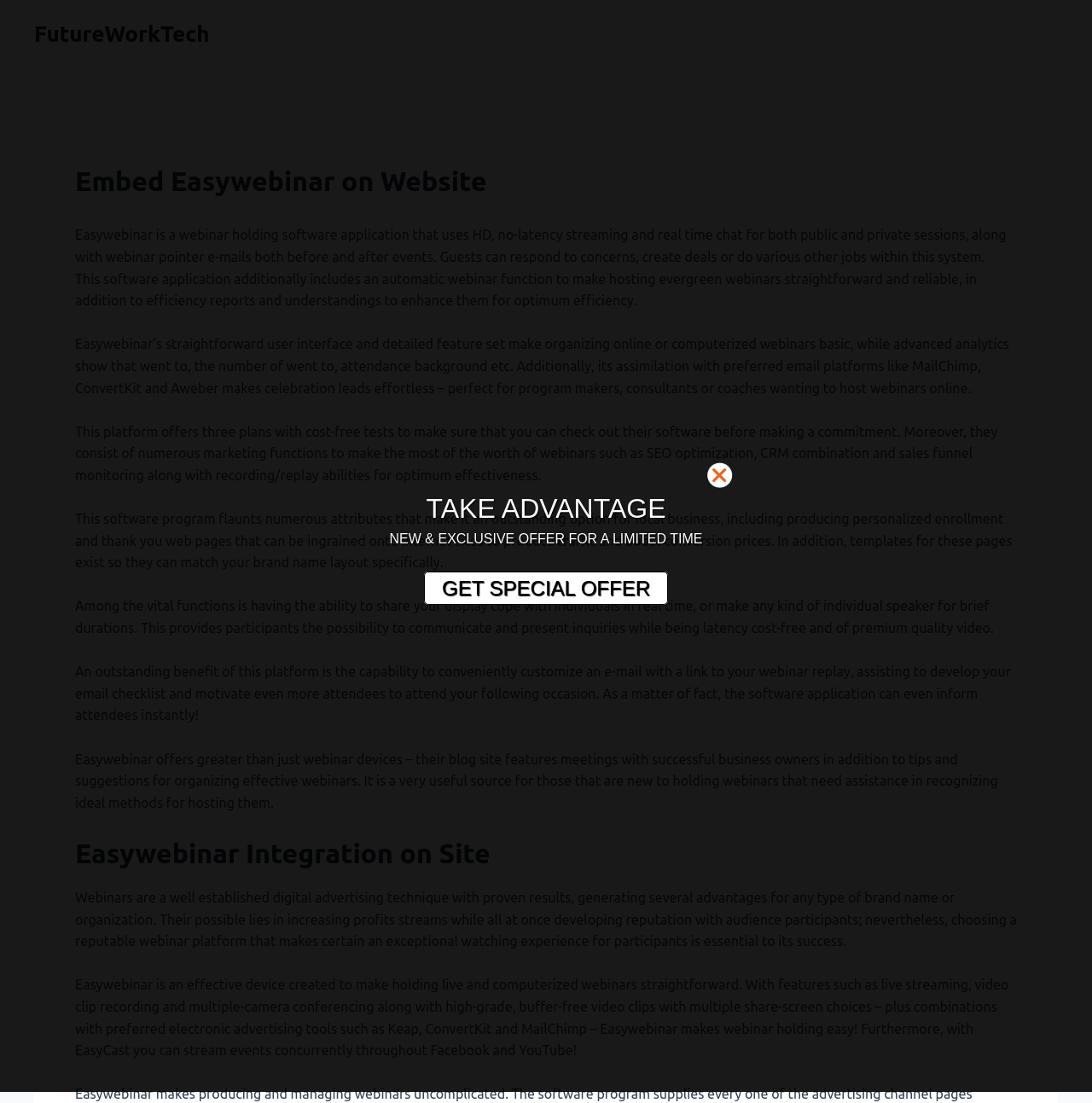Respond with a single word or phrase for the following question: 
What is the purpose of the blog on Easywebinar?

Provide tips and resources